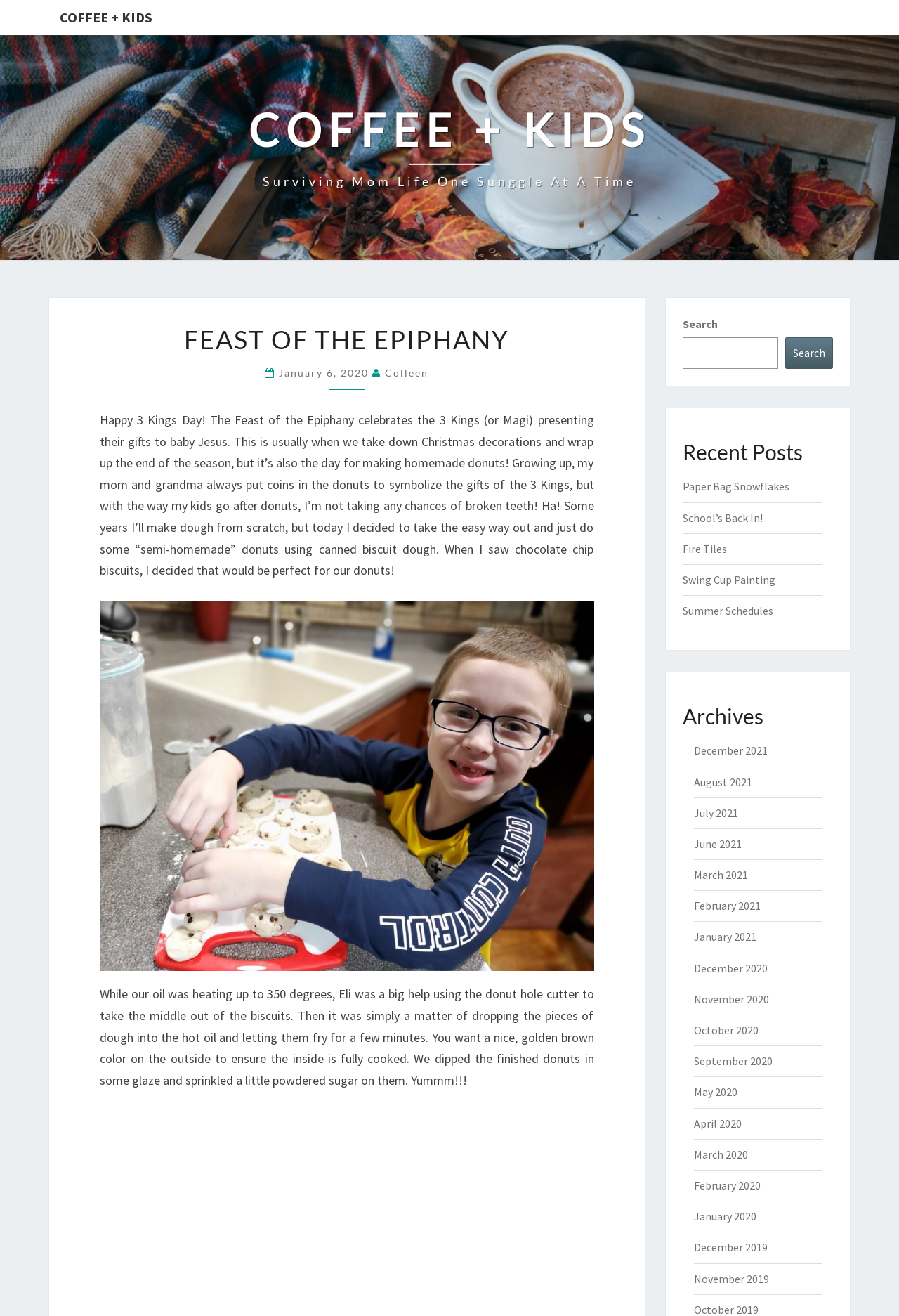What is the author's name?
Refer to the image and provide a one-word or short phrase answer.

Colleen